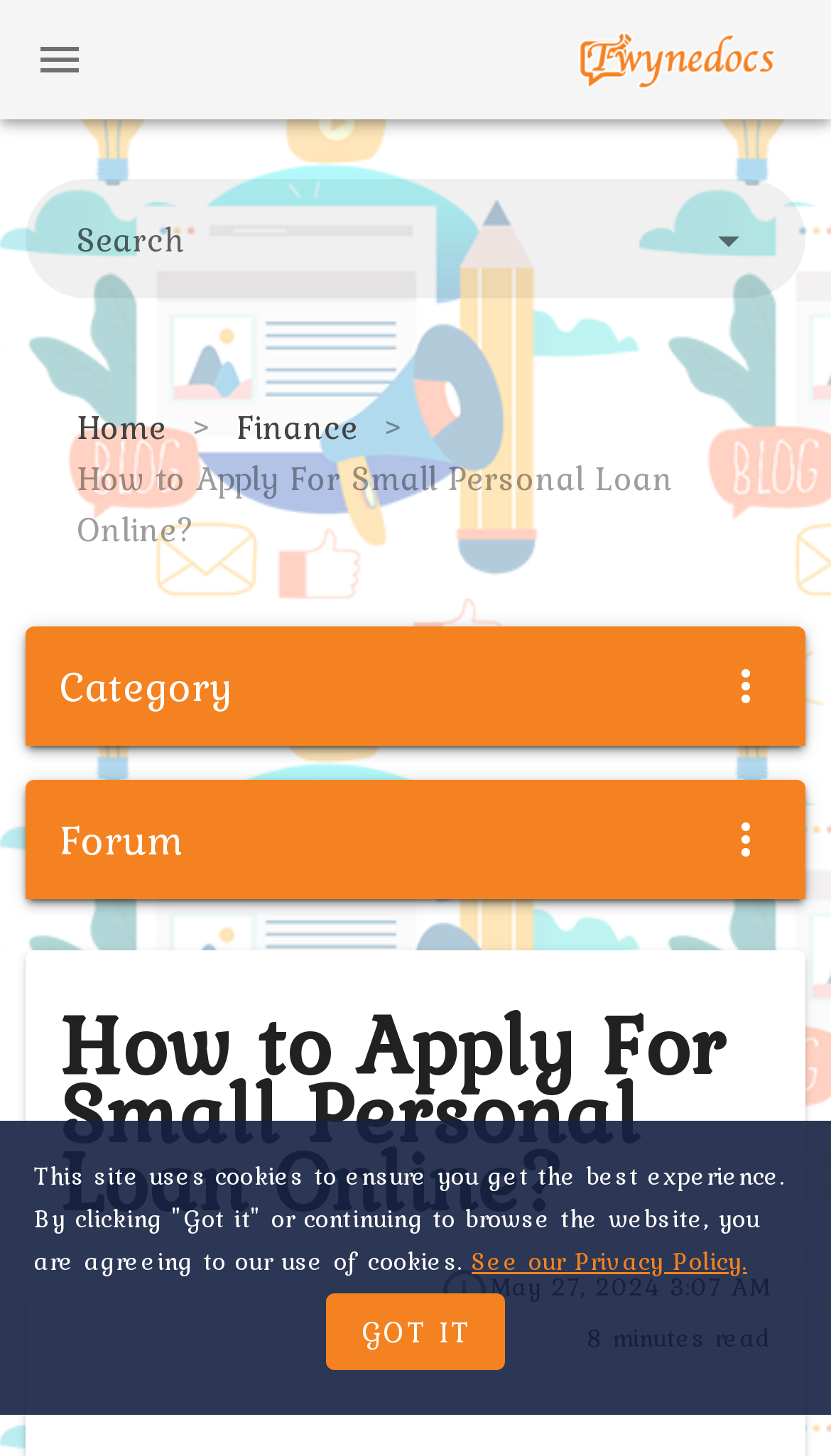Specify the bounding box coordinates (top-left x, top-left y, bottom-right x, bottom-right y) of the UI element in the screenshot that matches this description: parent_node: Forum

[0.836, 0.541, 0.959, 0.612]